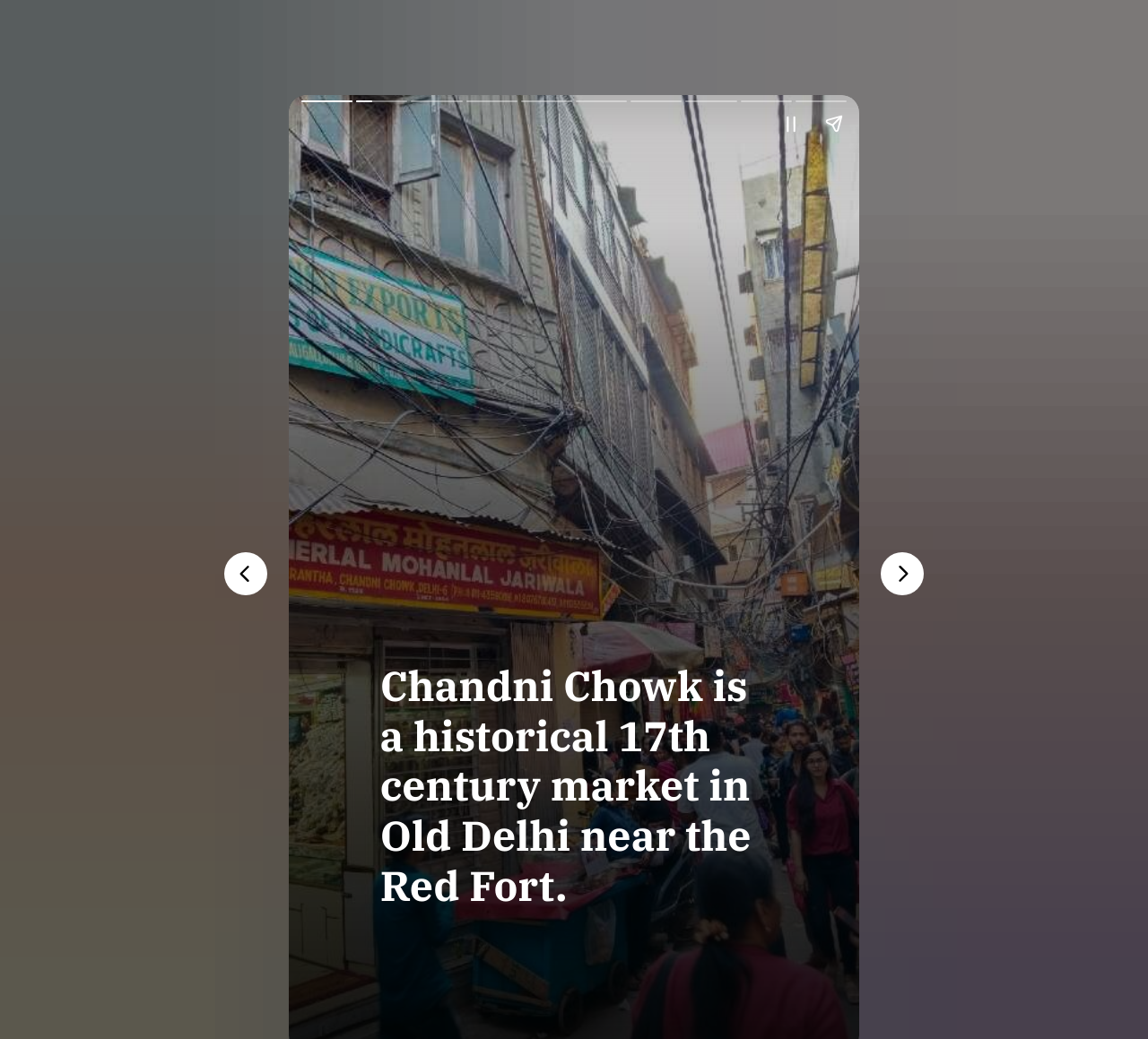Use a single word or phrase to answer the question:
How many complementary elements are there?

2